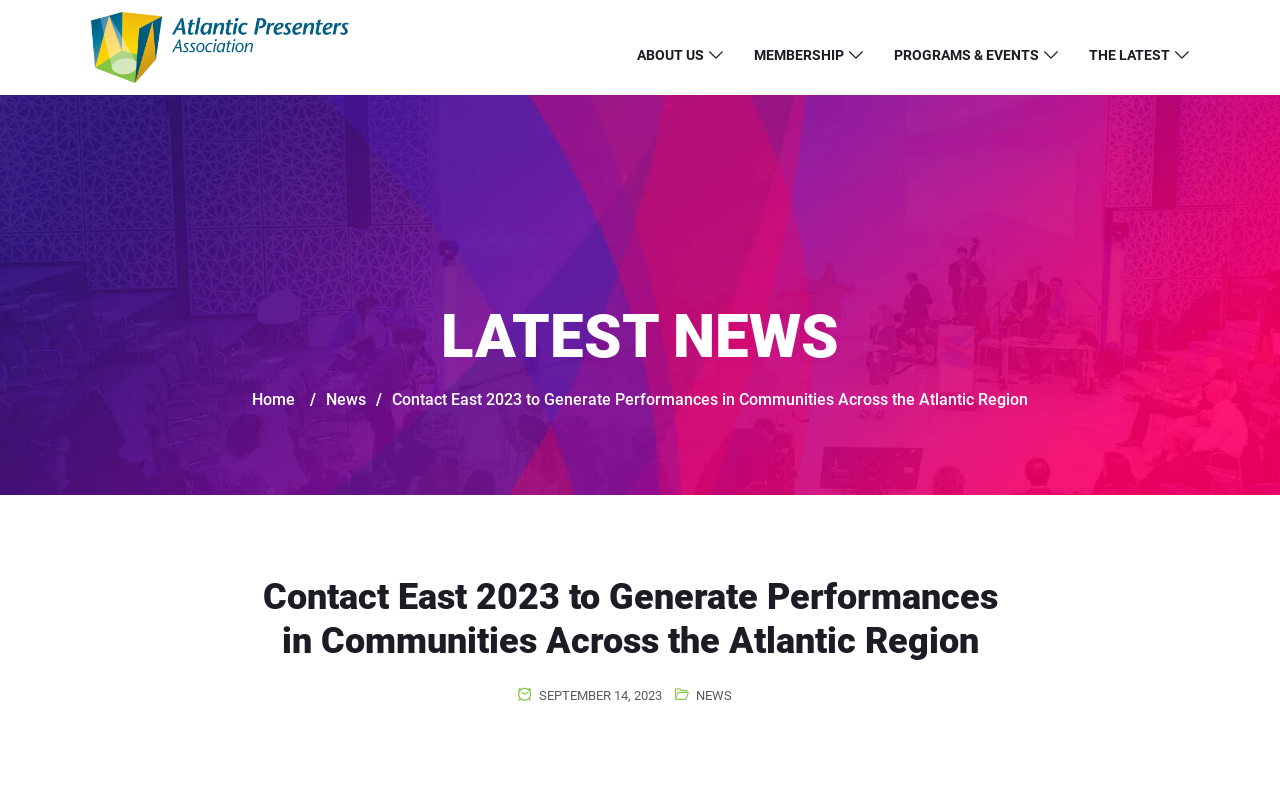Provide an in-depth caption for the webpage.

The webpage is about Contact East 2023, an event organized by the Atlantic Presenters Association to generate performances in communities across the Atlantic Region. 

At the top left, there is a link to the Atlantic Presenters Association, accompanied by an image with the same name. 

On the top right, there are four links: ABOUT US, MEMBERSHIP, PROGRAMS & EVENTS, and THE LATEST, each with a small arrow icon. 

Below these links, there is a section labeled "LATEST NEWS". Within this section, there are links to "Home" and "News", separated by a forward slash. 

The main content of the page is a news article titled "Contact East 2023 to Generate Performances in Communities Across the Atlantic Region", which is also the title of the webpage. This article is divided into sections, with a heading at the top and a subheading "SEPTEMBER 14, 2023" in the middle. There is also a link to "NEWS" at the bottom of the article.